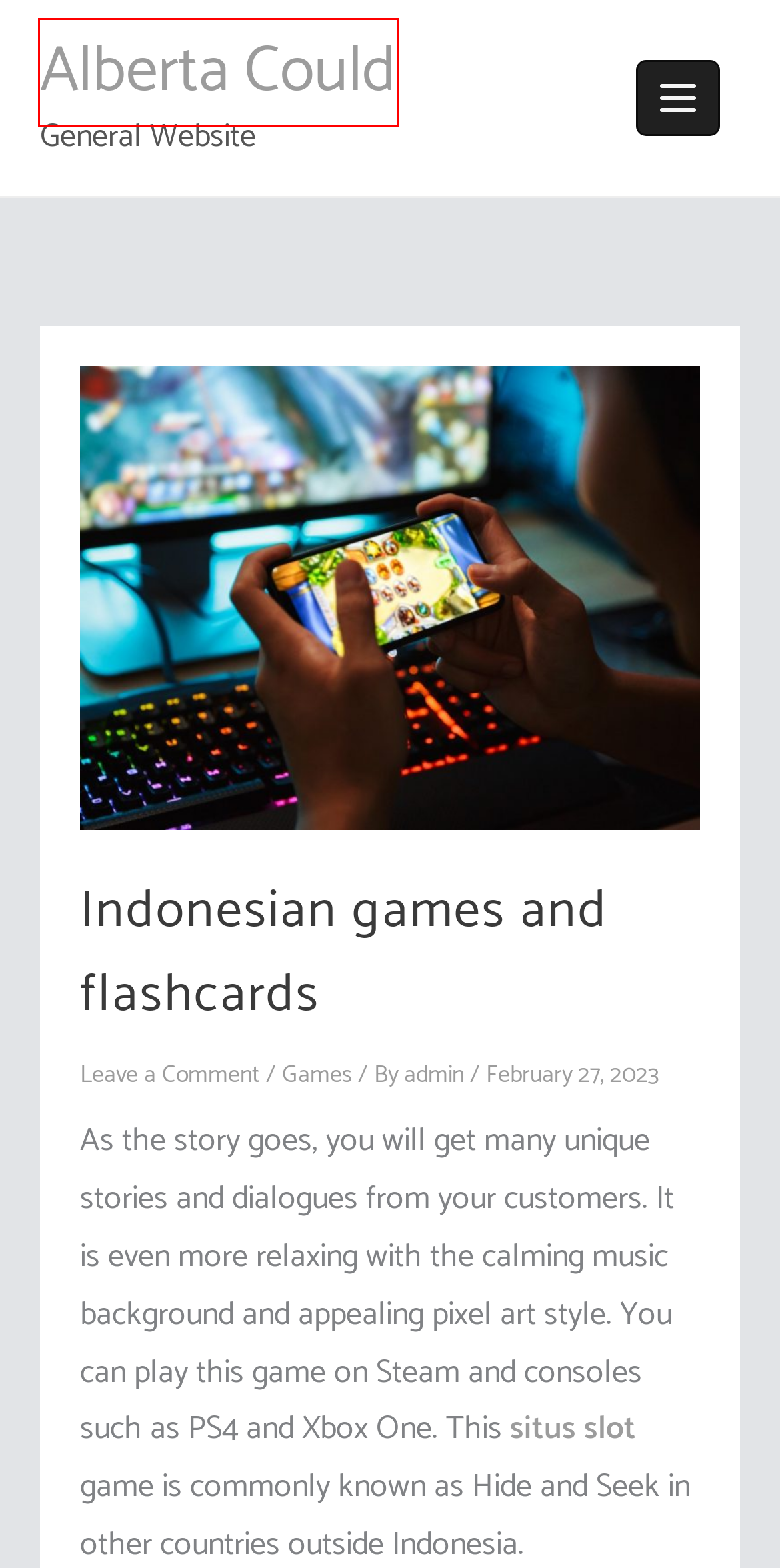Review the screenshot of a webpage containing a red bounding box around an element. Select the description that best matches the new webpage after clicking the highlighted element. The options are:
A. Zita Site Builder - WordPress Site Builder
B. Review – Alberta Could
C. Games – Alberta Could
D. February 2022 – Alberta Could
E. Charity – Alberta Could
F. Alberta Could – General Website
G. March 2024 – Alberta Could
H. Marketing – Alberta Could

F